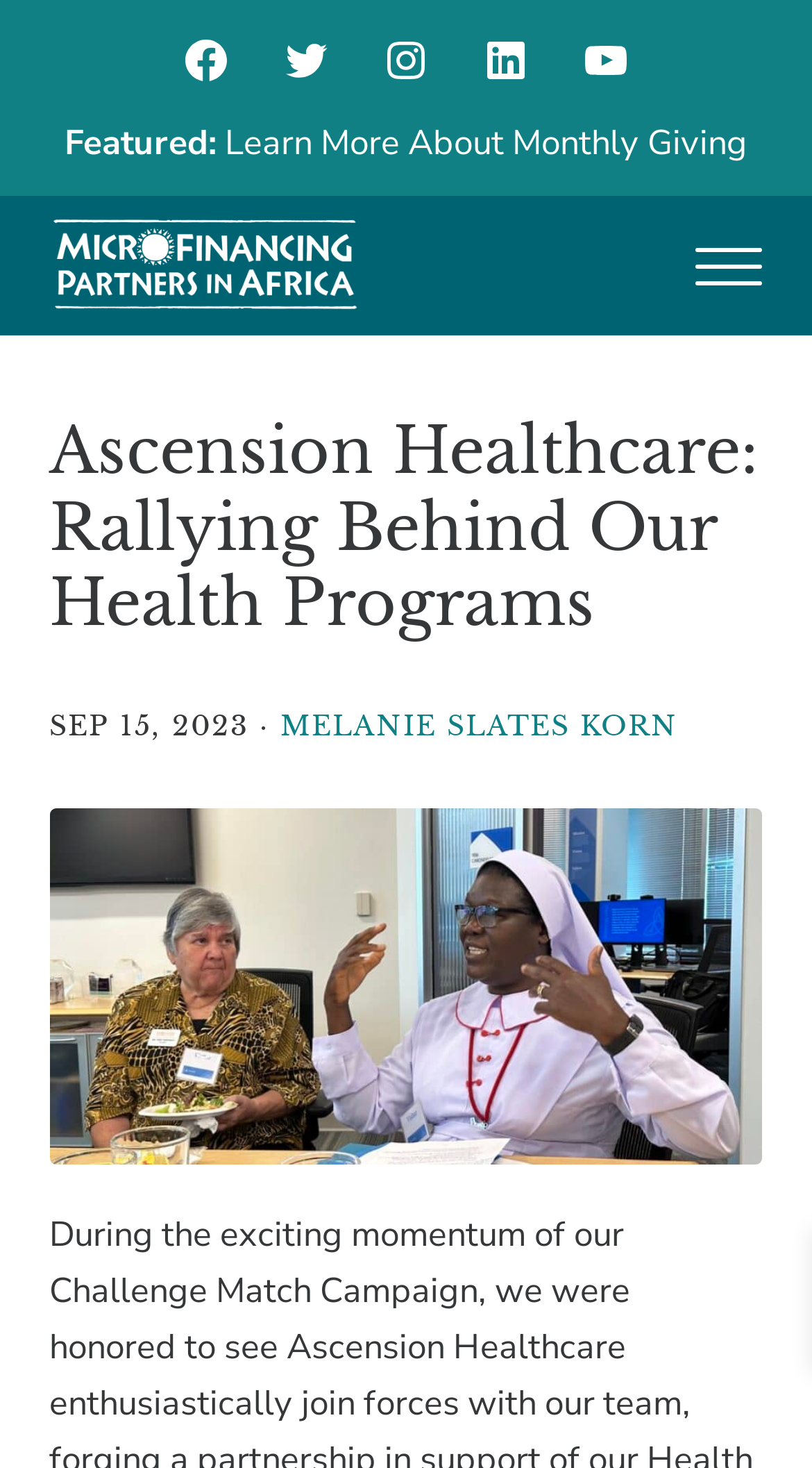Given the element description, predict the bounding box coordinates in the format (top-left x, top-left y, bottom-right x, bottom-right y). Make sure all values are between 0 and 1. Here is the element description: Menu

[0.857, 0.158, 0.939, 0.204]